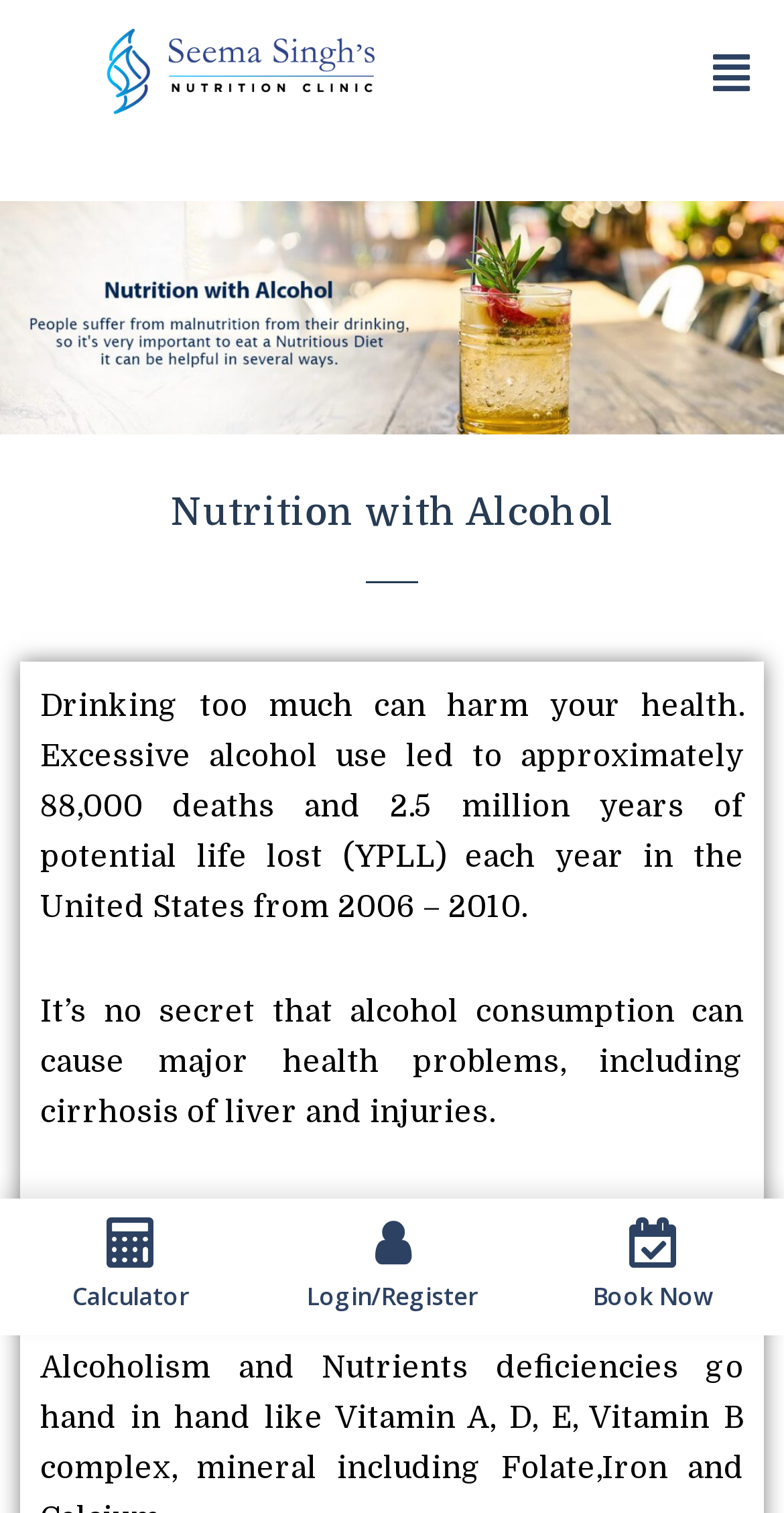Calculate the bounding box coordinates for the UI element based on the following description: "Book Now". Ensure the coordinates are four float numbers between 0 and 1, i.e., [left, top, right, bottom].

[0.667, 0.805, 1.0, 0.869]